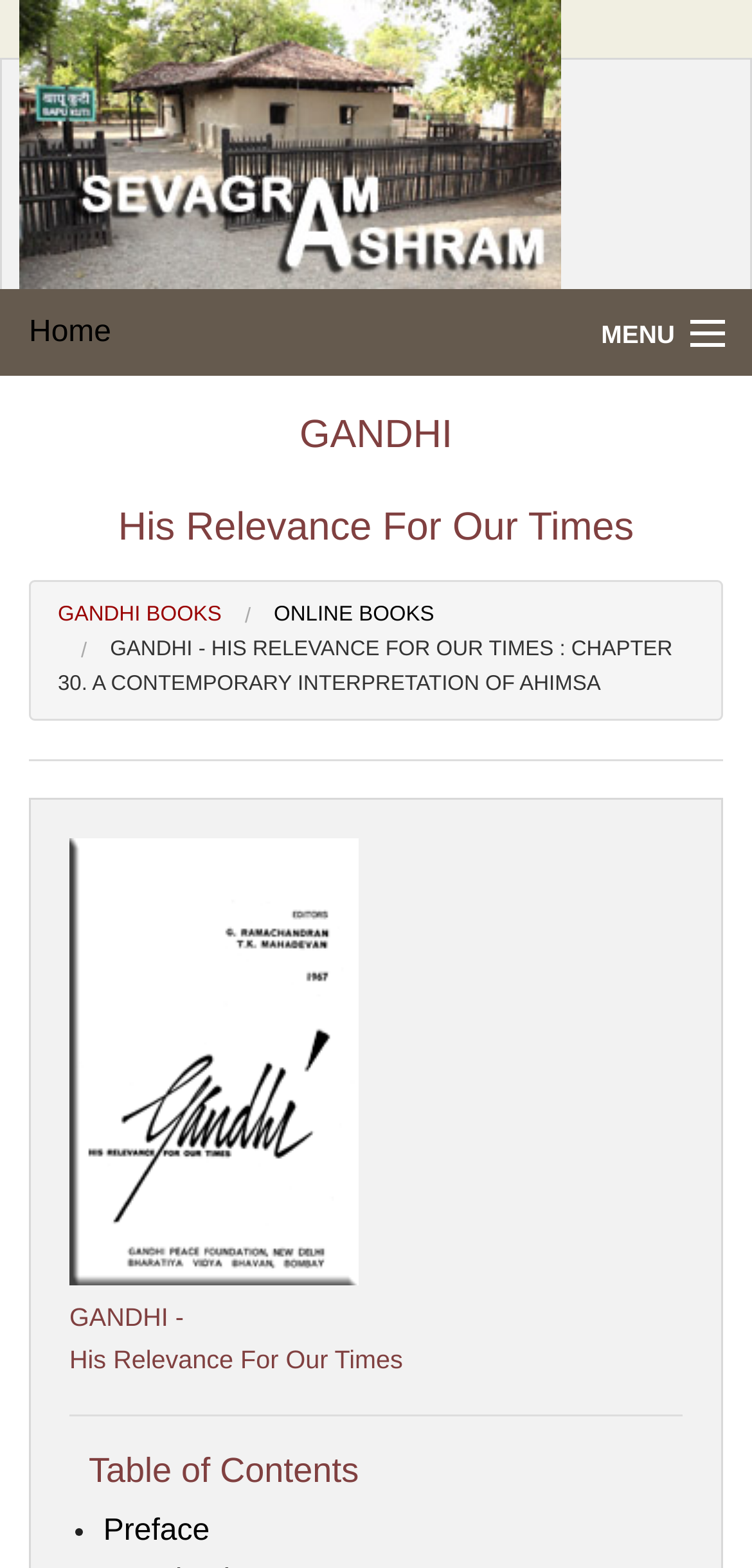Bounding box coordinates should be provided in the format (top-left x, top-left y, bottom-right x, bottom-right y) with all values between 0 and 1. Identify the bounding box for this UI element: Feedback

[0.477, 0.183, 0.639, 0.203]